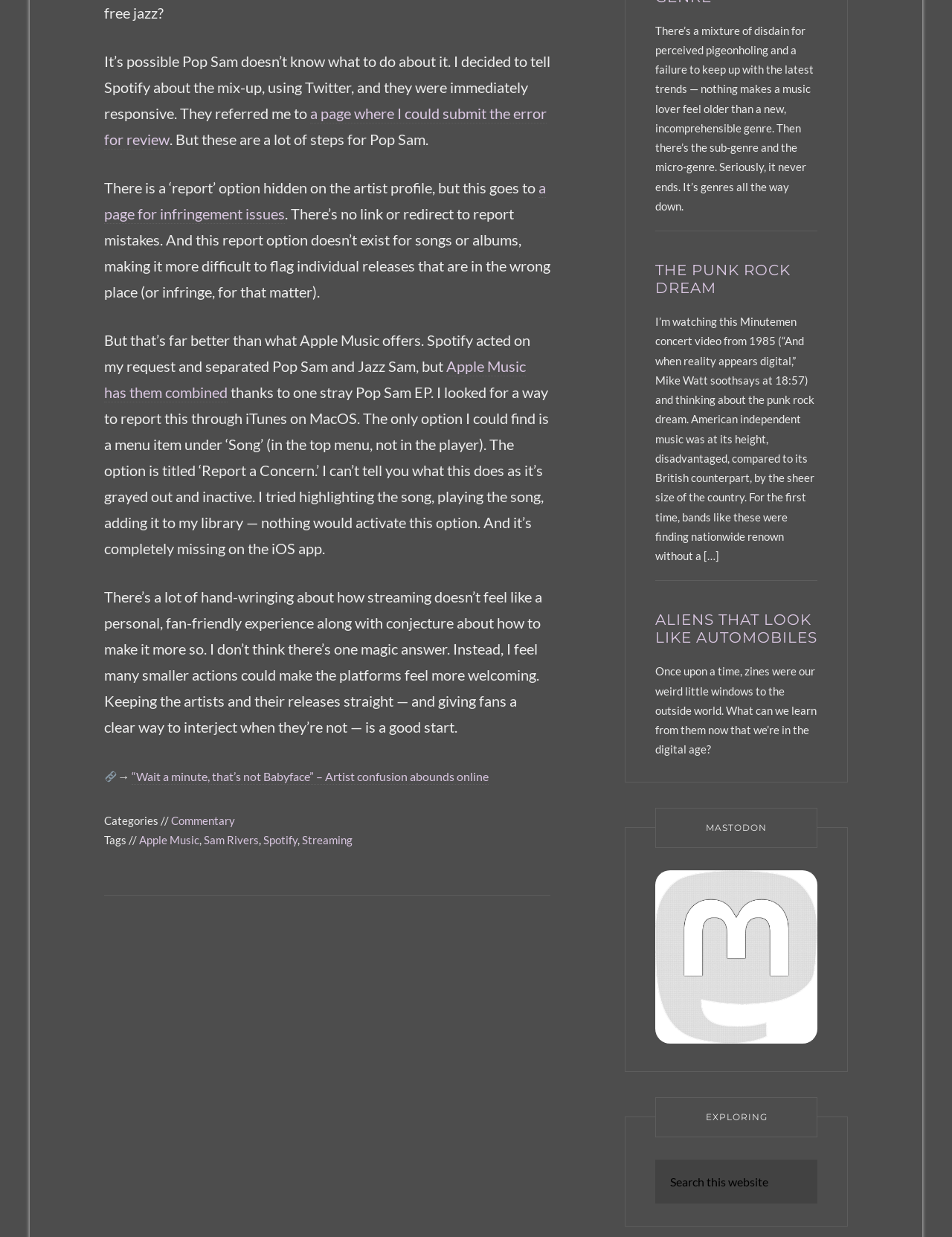Examine the image and give a thorough answer to the following question:
What is the topic of the first article?

I determined the answer by looking at the article section with the heading 'THE PUNK ROCK DREAM' and finding the corresponding article text that starts with 'I’m watching this Minutemen concert video from 1985...'.